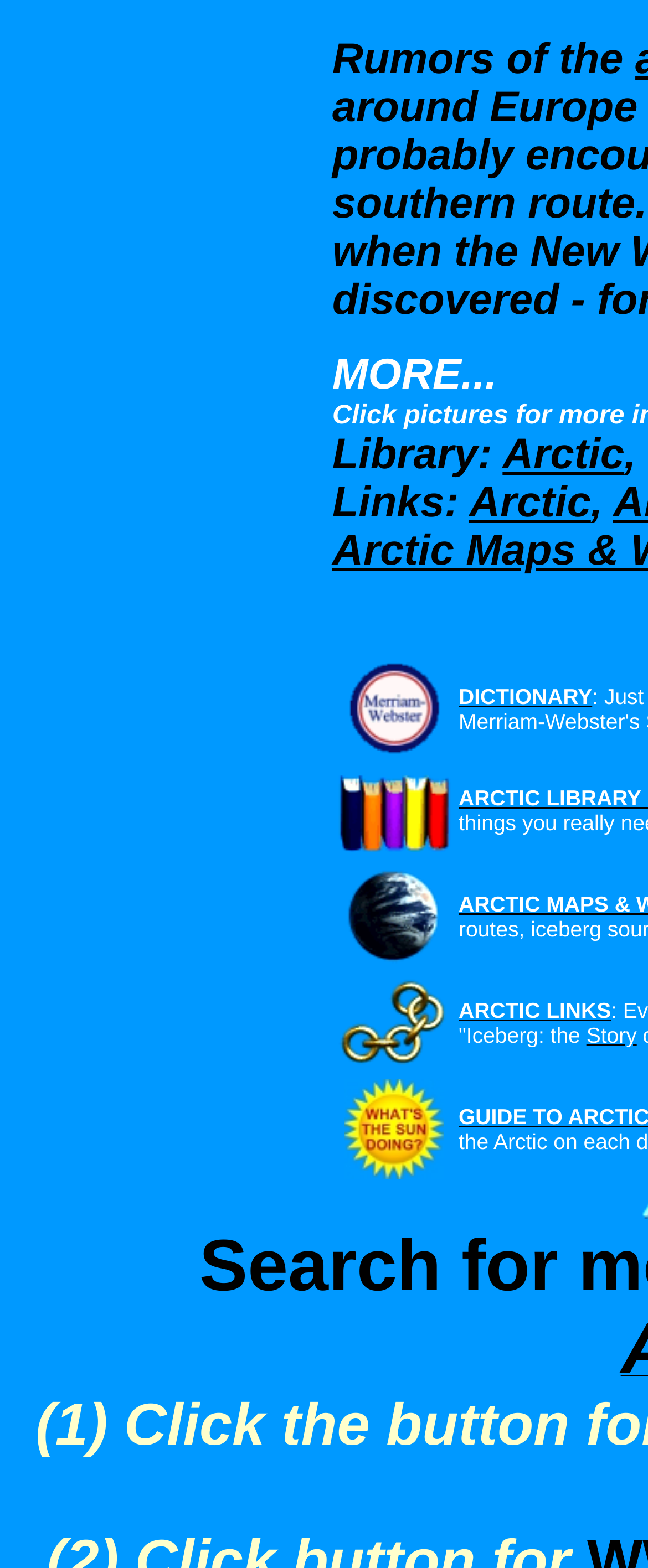Determine the bounding box coordinates for the UI element described. Format the coordinates as (top-left x, top-left y, bottom-right x, bottom-right y) and ensure all values are between 0 and 1. Element description: alt="Arctic Library"

[0.518, 0.524, 0.697, 0.555]